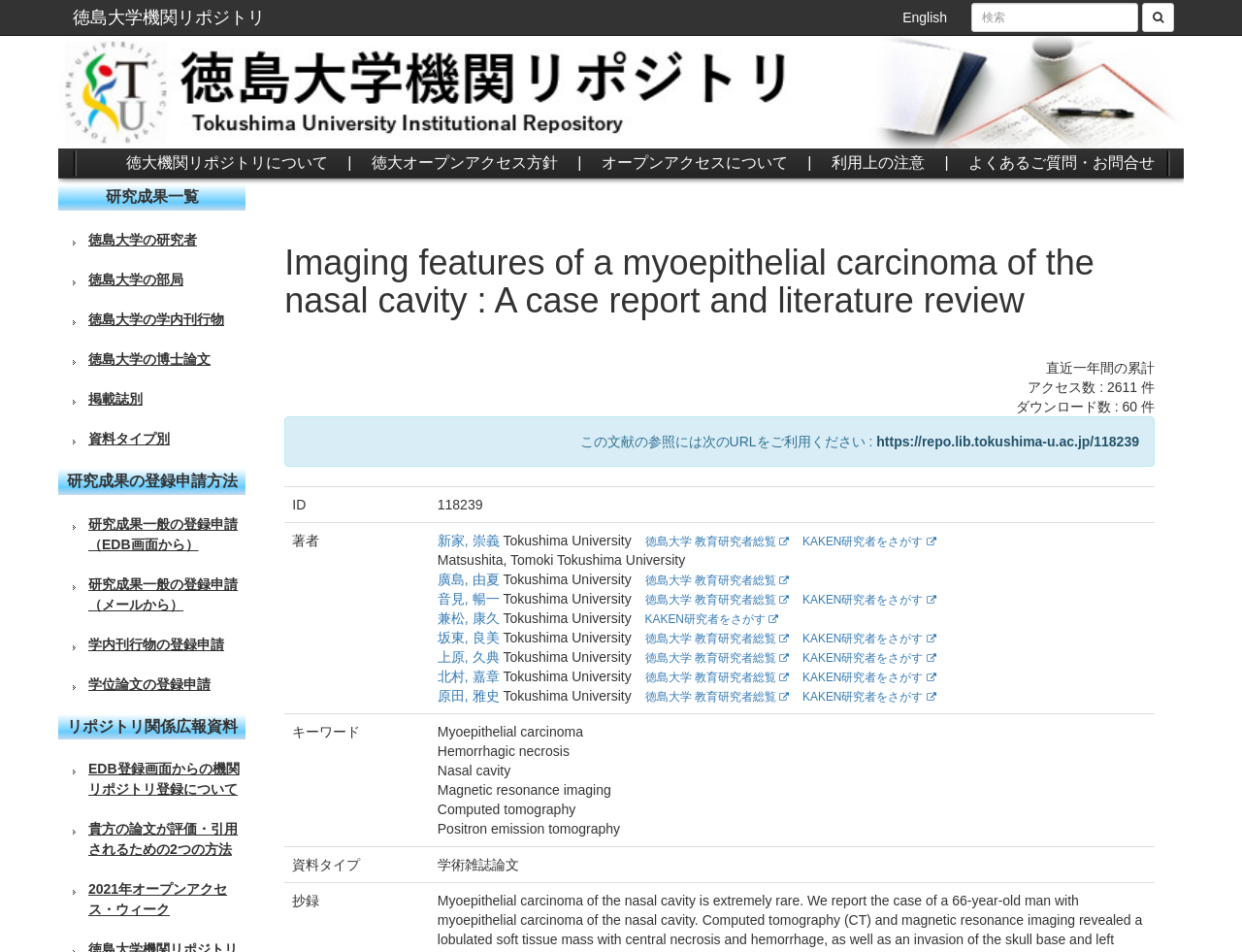Write a detailed summary of the webpage.

This webpage is a research paper titled "Imaging features of a myoepithelial carcinoma of the nasal cavity: A case report and literature review" from the Tokushima University Institutional Repository. 

At the top of the page, there is a search bar with a search button and a link to switch to English. Below this, there is a navigation menu with links to various sections of the repository, including "About the Repository", "Open Access Policy", and "FAQ". 

On the left side of the page, there is a menu with links to different types of research outputs, such as "Researcher", "Department", "Journal", and "Thesis". 

The main content of the page is a research paper with a title, authors, and keywords. The authors are listed with their affiliations and links to their profiles. The keywords are "Myoepithelial carcinoma", "Hemorrhagic necrosis", "Nasal cavity", "Magnetic resonance imaging", "Computed tomography", and "Positron emission tomography". 

Below the research paper information, there are statistics on the number of accesses and downloads. There is also a URL for citing the paper. 

The page has a simple and organized layout, making it easy to navigate and find the necessary information.